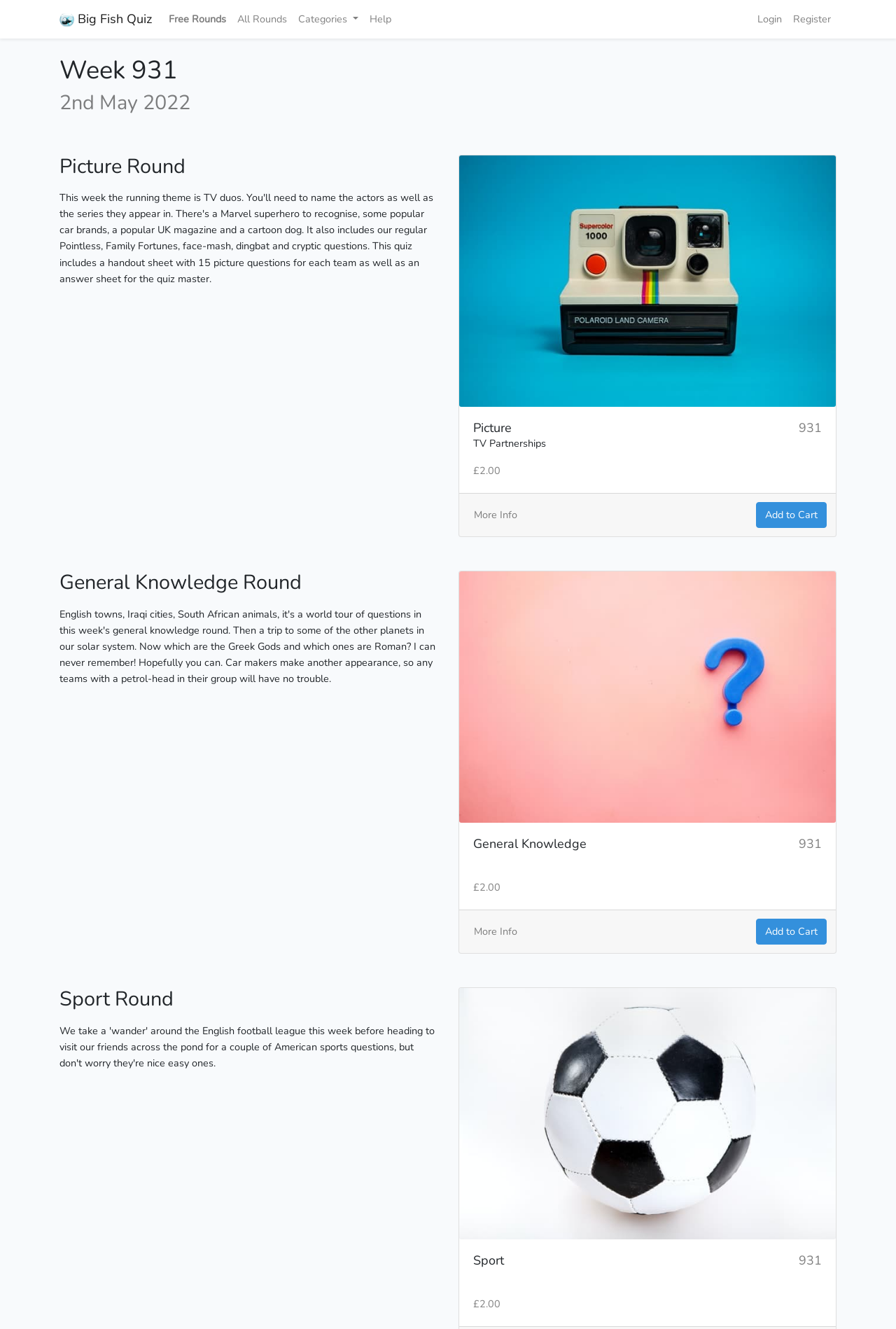Specify the bounding box coordinates of the region I need to click to perform the following instruction: "Read the answer to 'Which commander is known as Kamakura’s warlord?'". The coordinates must be four float numbers in the range of 0 to 1, i.e., [left, top, right, bottom].

None